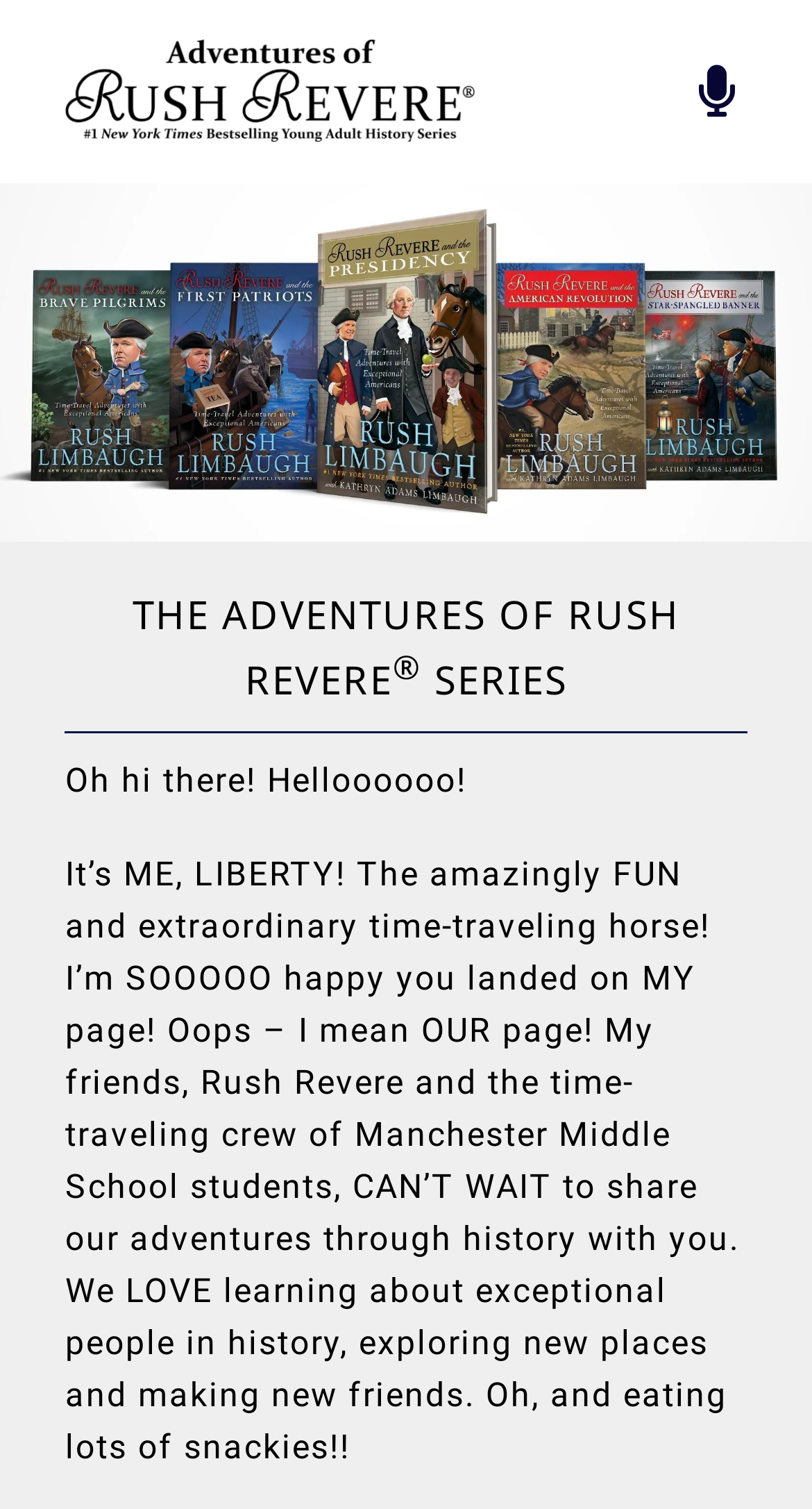Specify the bounding box coordinates of the element's area that should be clicked to execute the given instruction: "Read about RUSH REVERE". The coordinates should be four float numbers between 0 and 1, i.e., [left, top, right, bottom].

[0.466, 0.318, 0.966, 0.367]